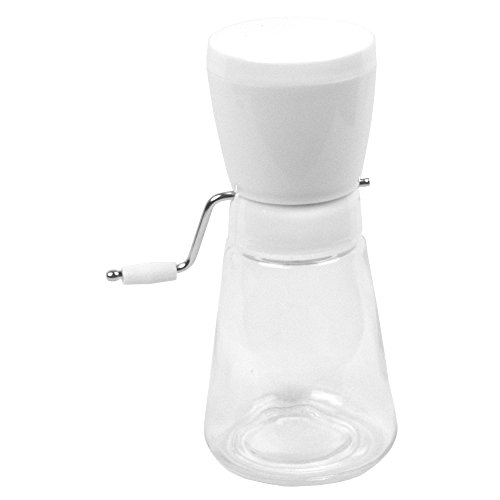Is the nut grinder dishwasher safe?
Using the picture, provide a one-word or short phrase answer.

Yes